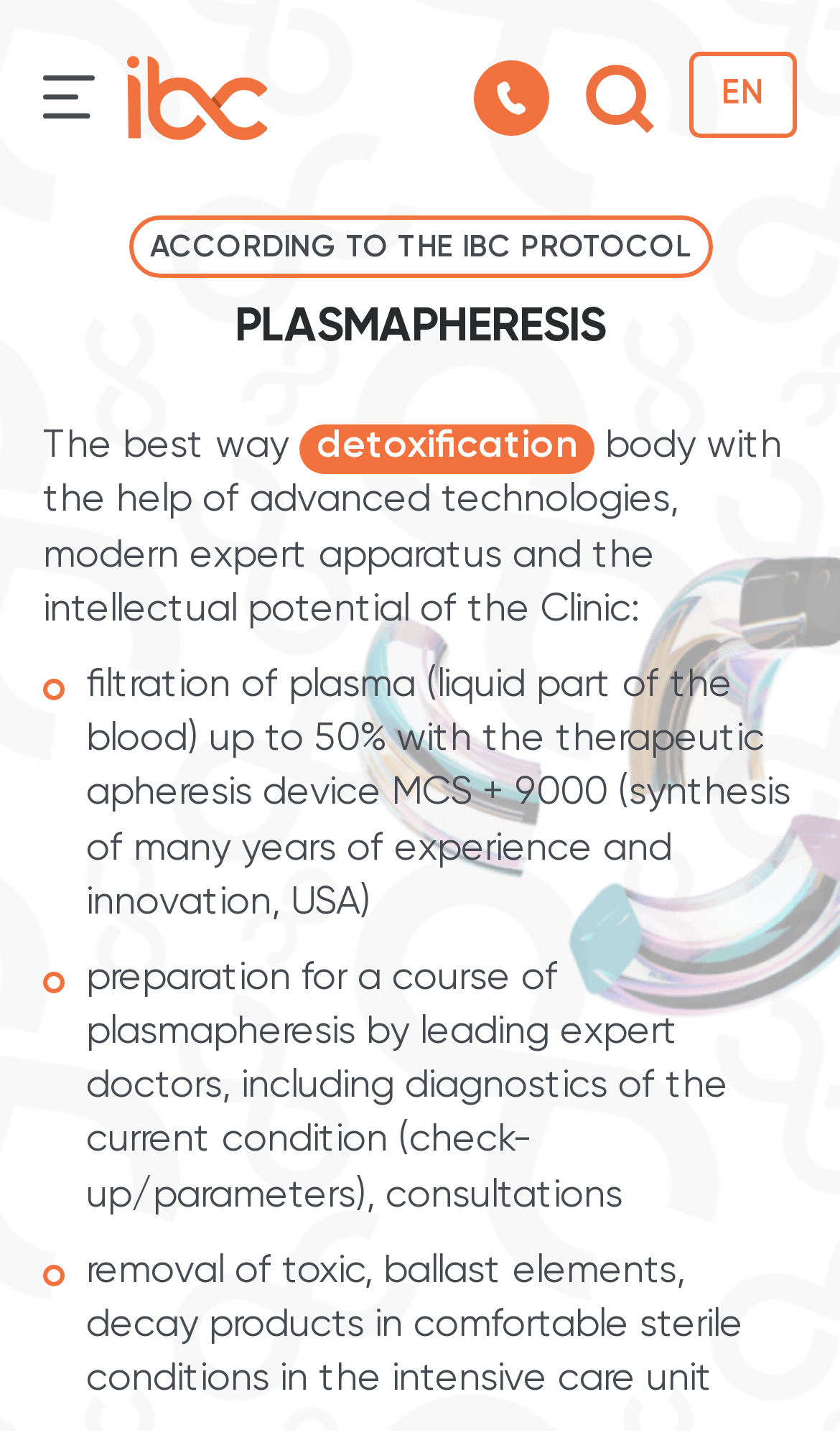Please identify the bounding box coordinates of the element I should click to complete this instruction: 'Enter name in the registration form'. The coordinates should be given as four float numbers between 0 and 1, like this: [left, top, right, bottom].

[0.077, 0.2, 0.923, 0.275]